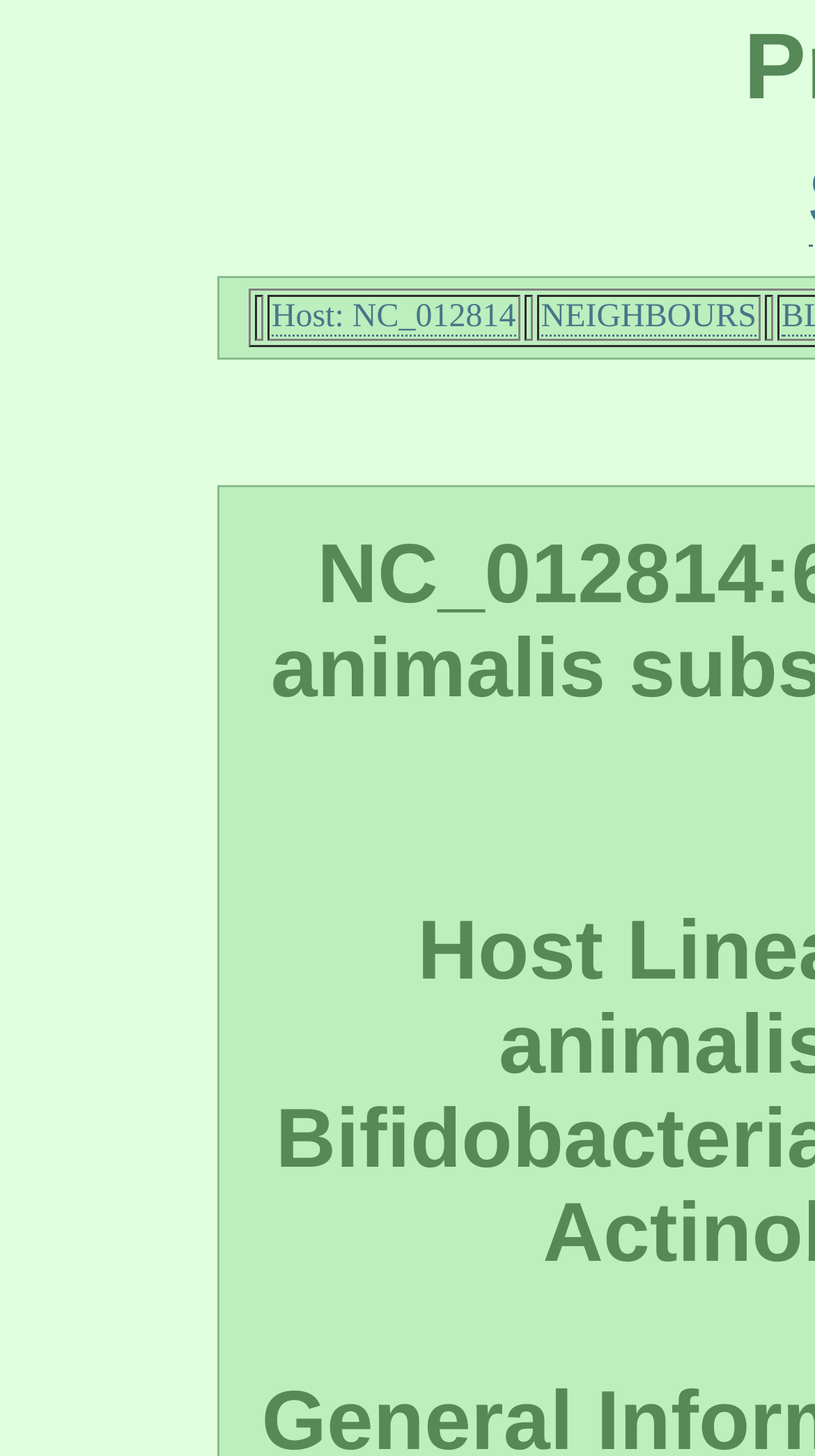Generate a thorough explanation of the webpage's elements.

The webpage is focused on the topic "Pre_GI: Gene". At the top, there is a row header element, followed by a grid cell containing a link labeled "Host: NC_012814". This link is positioned slightly to the right of the row header. 

To the right of the grid cell, there is another row header element, followed by a grid cell containing a link labeled "NEIGHBOURS". This link is positioned slightly to the right of the row header, similar to the previous one. 

Further to the right, there is a third row header element, but it does not contain any text or links. The overall structure of the webpage appears to be a table or grid, with row headers and grid cells containing links to related information.